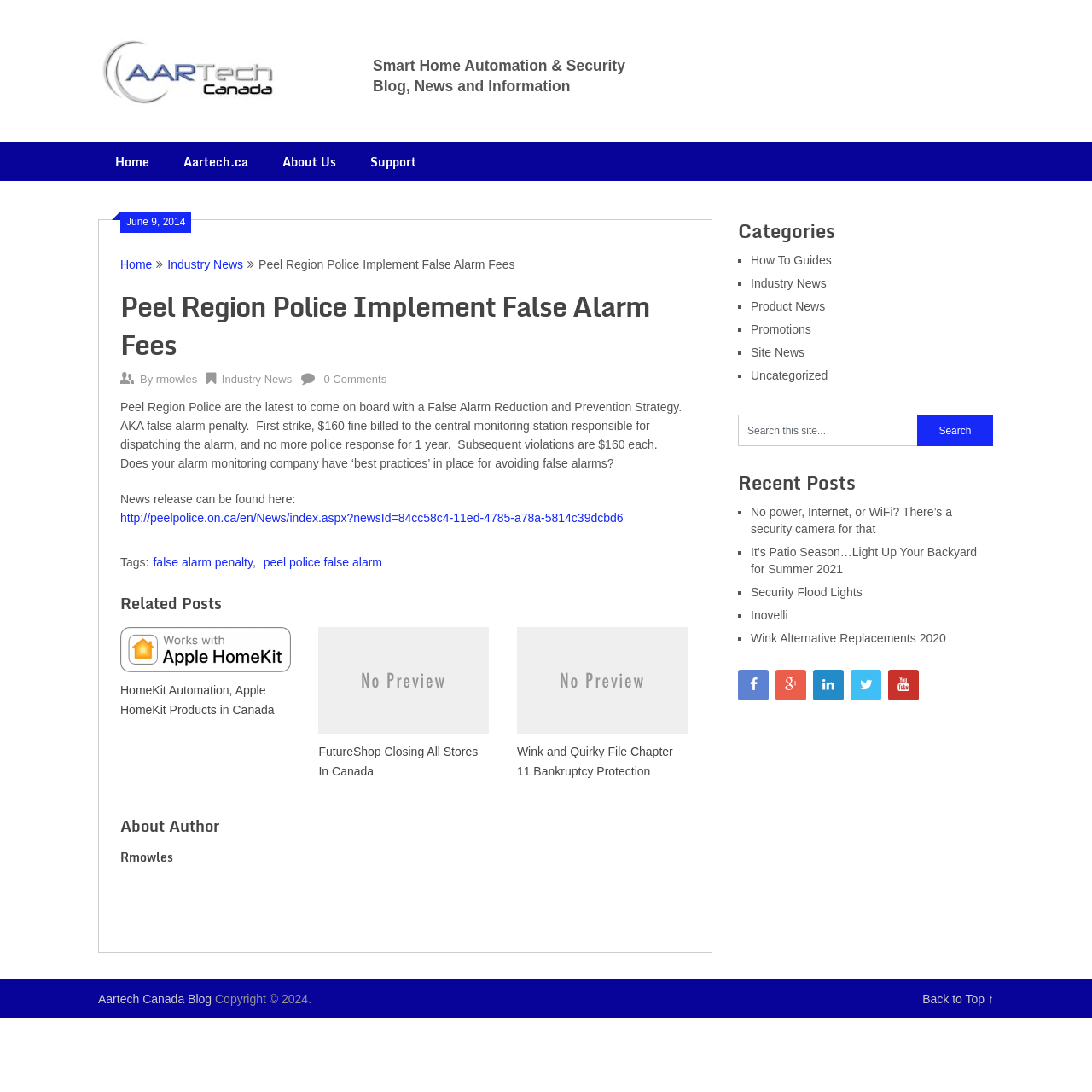What is the author of the article?
Give a single word or phrase as your answer by examining the image.

Rmowles